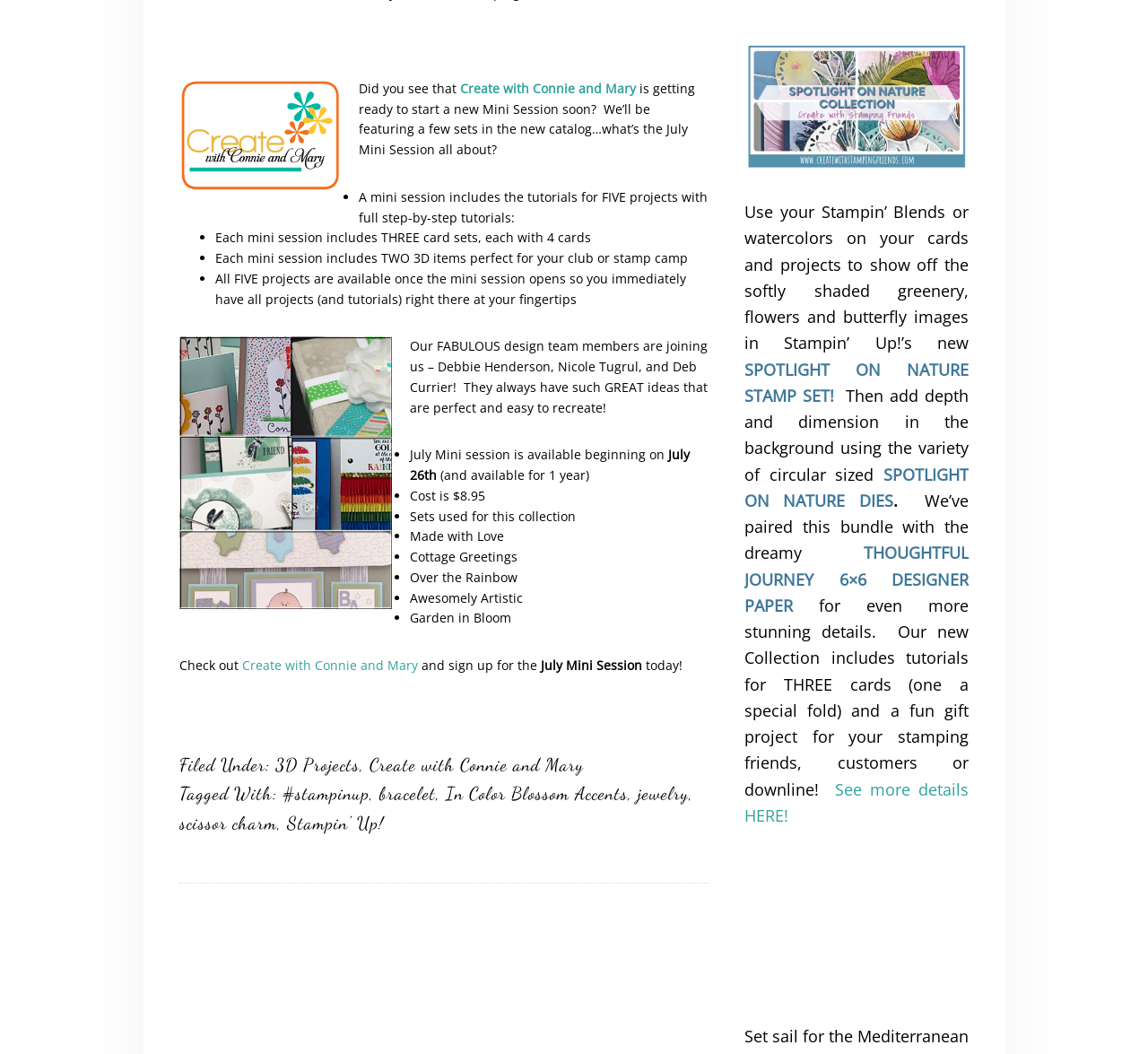What is the name of the mini session?
Look at the image and provide a short answer using one word or a phrase.

July Mini Session